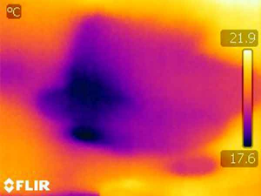Respond with a single word or phrase to the following question: What company offers the Thermal Imaging Inspection service?

AusCan Building Inspections